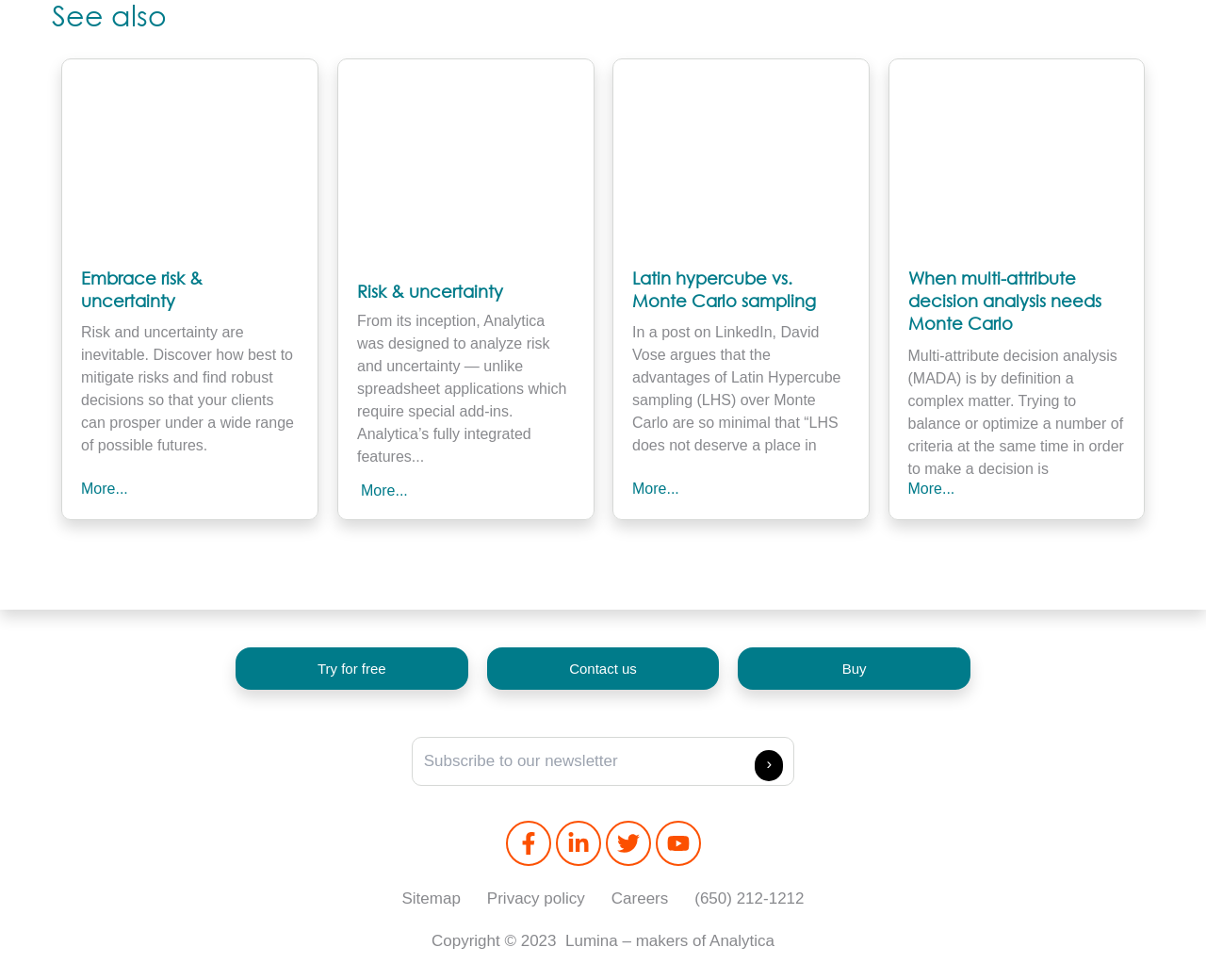Use a single word or phrase to answer the question: 
What is the main topic of this webpage?

Risk and uncertainty